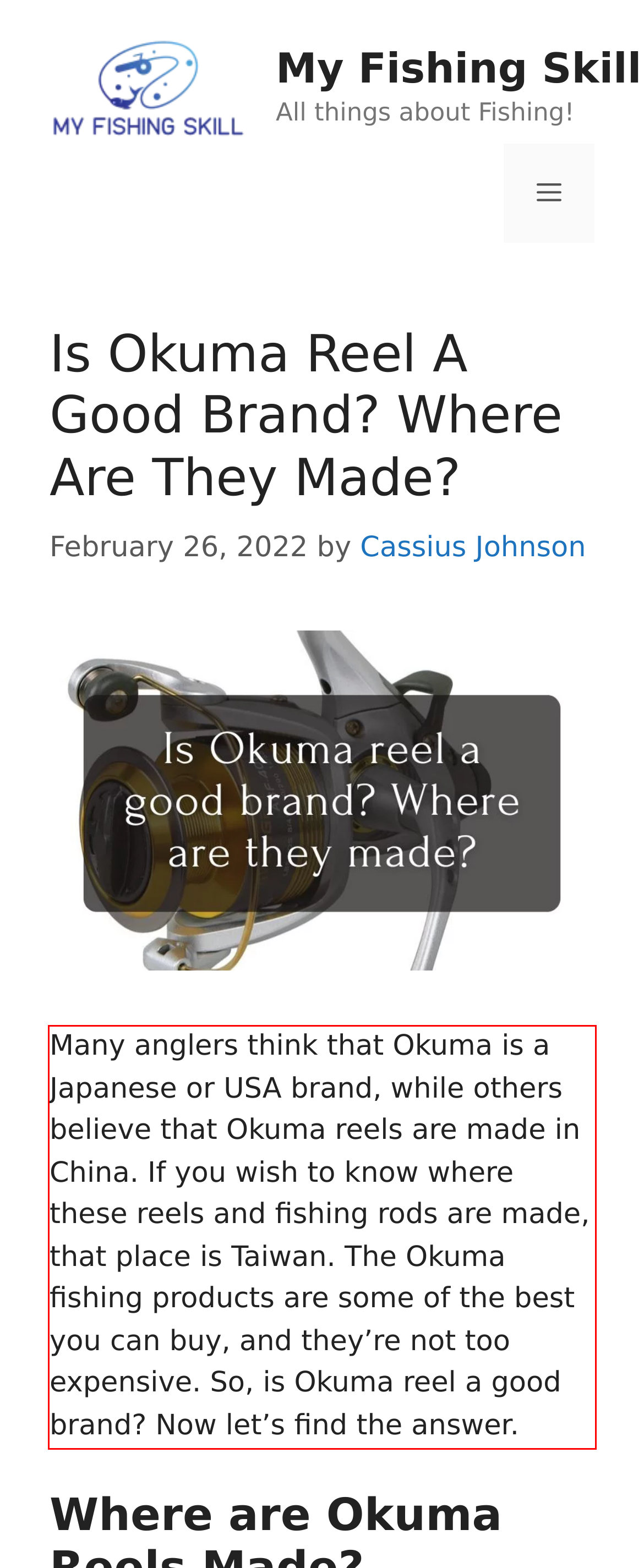Identify the text inside the red bounding box in the provided webpage screenshot and transcribe it.

Many anglers think that Okuma is a Japanese or USA brand, while others believe that Okuma reels are made in China. If you wish to know where these reels and fishing rods are made, that place is Taiwan. The Okuma fishing products are some of the best you can buy, and they’re not too expensive. So, is Okuma reel a good brand? Now let’s find the answer.